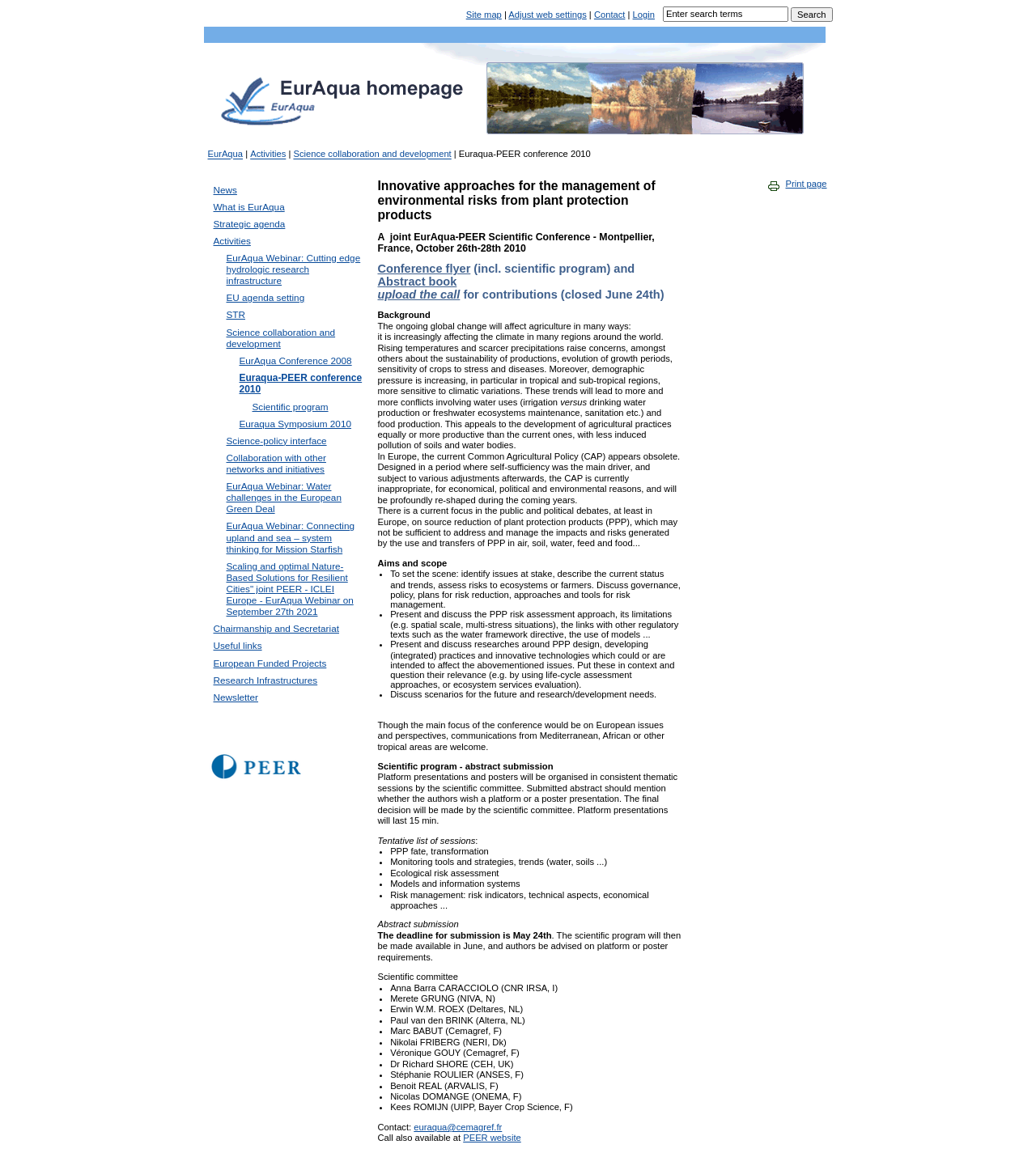Given the description "parent_node: Search name="submit" value="Search"", provide the bounding box coordinates of the corresponding UI element.

[0.763, 0.006, 0.804, 0.019]